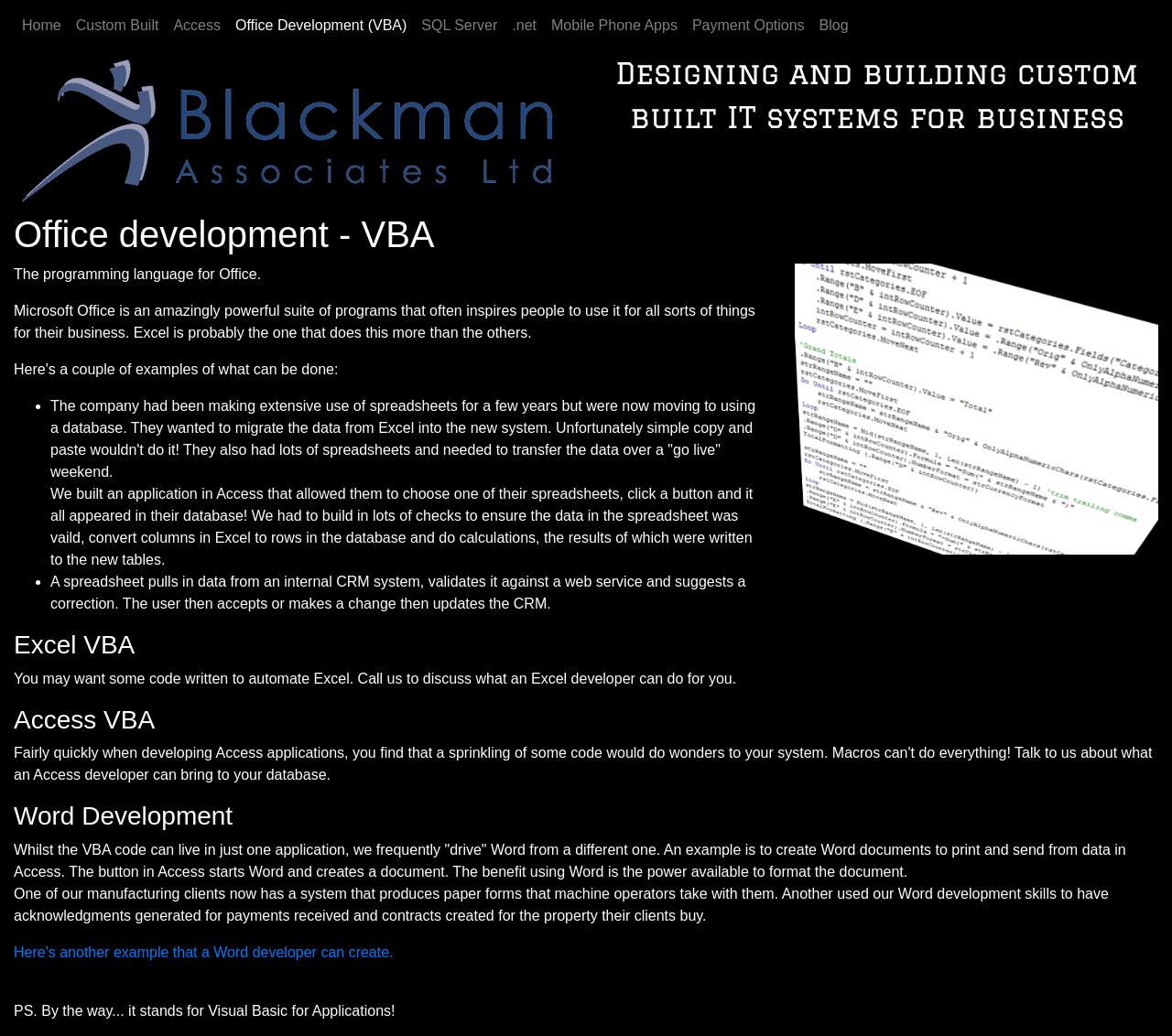Give a full account of the webpage's elements and their arrangement.

The webpage is about a VBA developer and trainer, offering services in custom-built IT systems, Office development, and more. At the top, there is a logo of Blackman Associates, accompanied by a navigation menu with links to various pages, including Home, Custom Built, Access, Office Development (VBA), SQL Server, .net, Mobile Phone Apps, Payment Options, and Blog.

Below the navigation menu, there is a brief introduction to the services offered, stating that the company designs and builds custom-built IT systems for businesses. 

The main content of the page is divided into sections, each focusing on a specific area of expertise. The first section is about Office development, with a heading "Office development - VBA" and a brief description of VBA as a programming language for Office. 

The next section provides an example of a project where the company helped a client migrate data from Excel to a new database system using Access. This section includes a list of bullet points describing the project's requirements and the solution implemented.

Further down, there is a section about Excel VBA, with a heading "Excel VBA" and a brief description of the services offered. This section includes an image of VBA code example.

The following sections are about Access VBA and Word Development, each with its own heading and descriptive text. The Word Development section includes examples of projects where the company used Word development skills to create documents and automate tasks.

At the bottom of the page, there is a link to another example of a Word developer's work, and a final note about what VBA stands for.